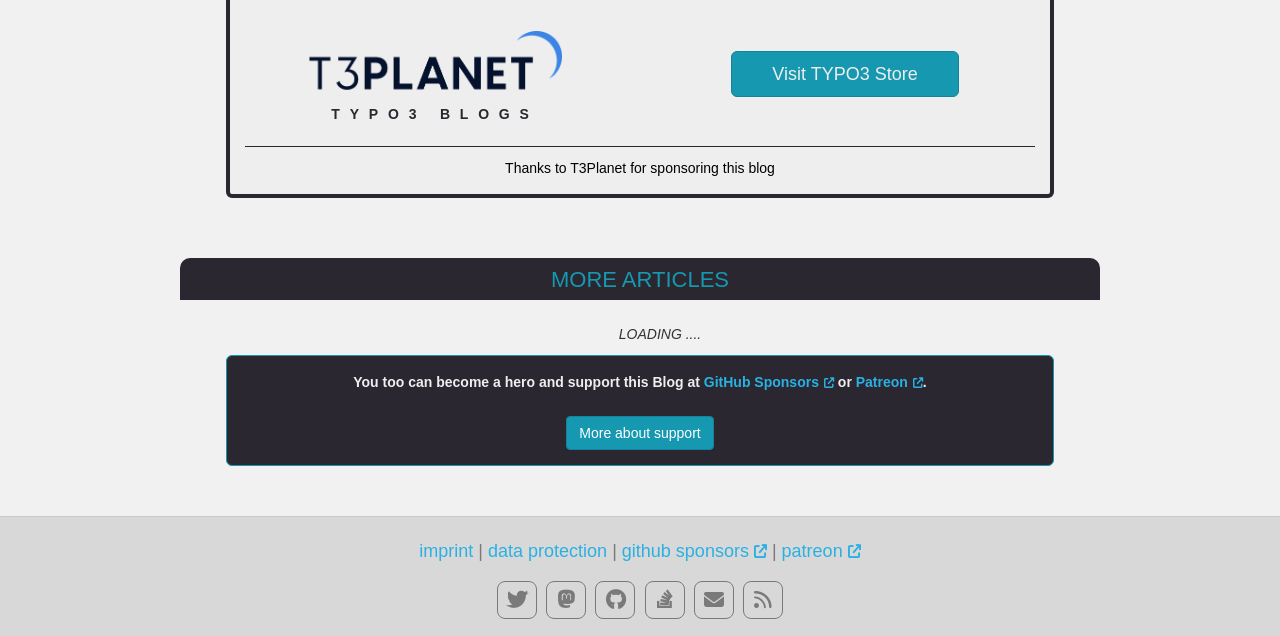Please identify the bounding box coordinates of the region to click in order to complete the given instruction: "Check data protection". The coordinates should be four float numbers between 0 and 1, i.e., [left, top, right, bottom].

[0.381, 0.85, 0.474, 0.882]